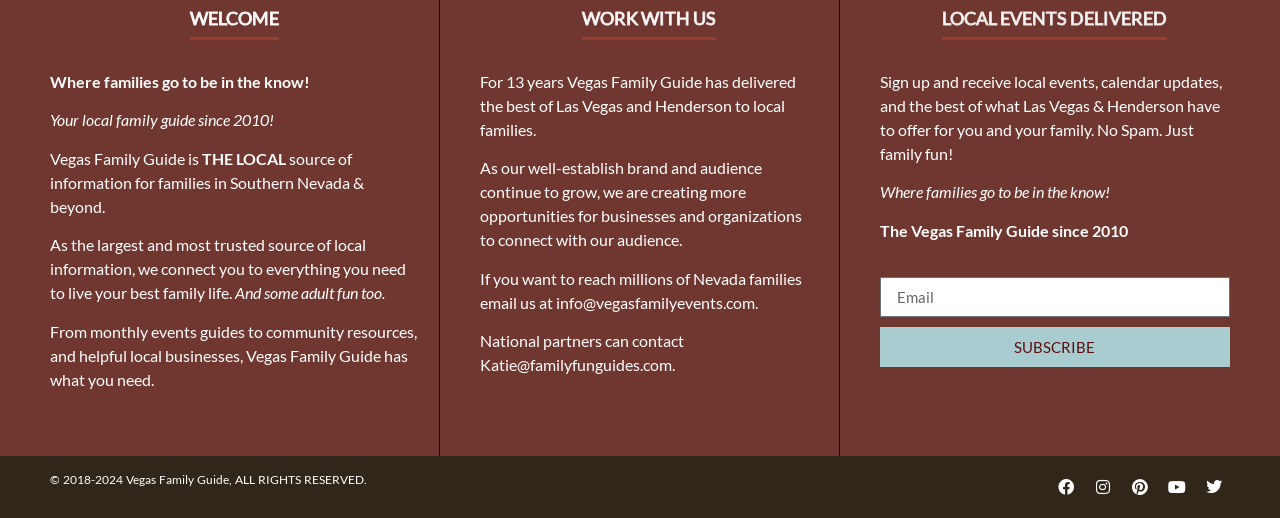Please locate the bounding box coordinates for the element that should be clicked to achieve the following instruction: "View local events delivered". Ensure the coordinates are given as four float numbers between 0 and 1, i.e., [left, top, right, bottom].

[0.736, 0.014, 0.912, 0.056]